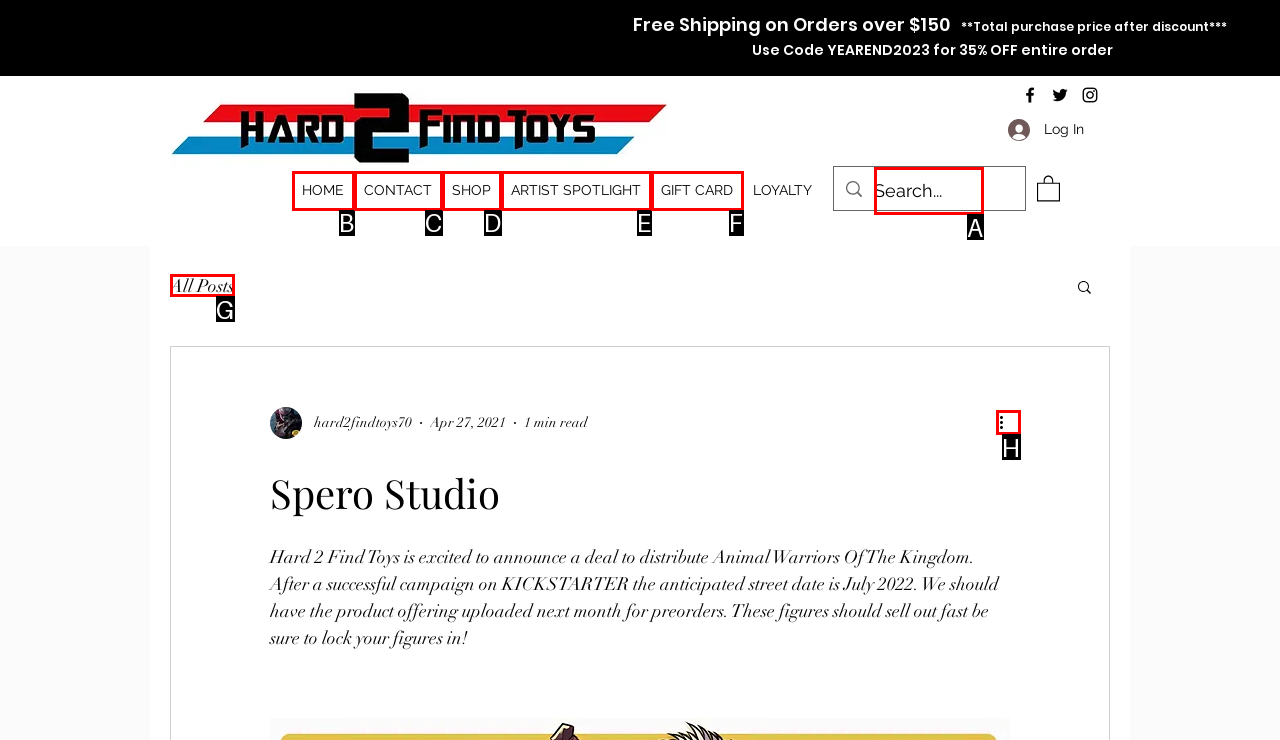Point out the HTML element that matches the following description: ARTIST SPOTLIGHT
Answer with the letter from the provided choices.

E